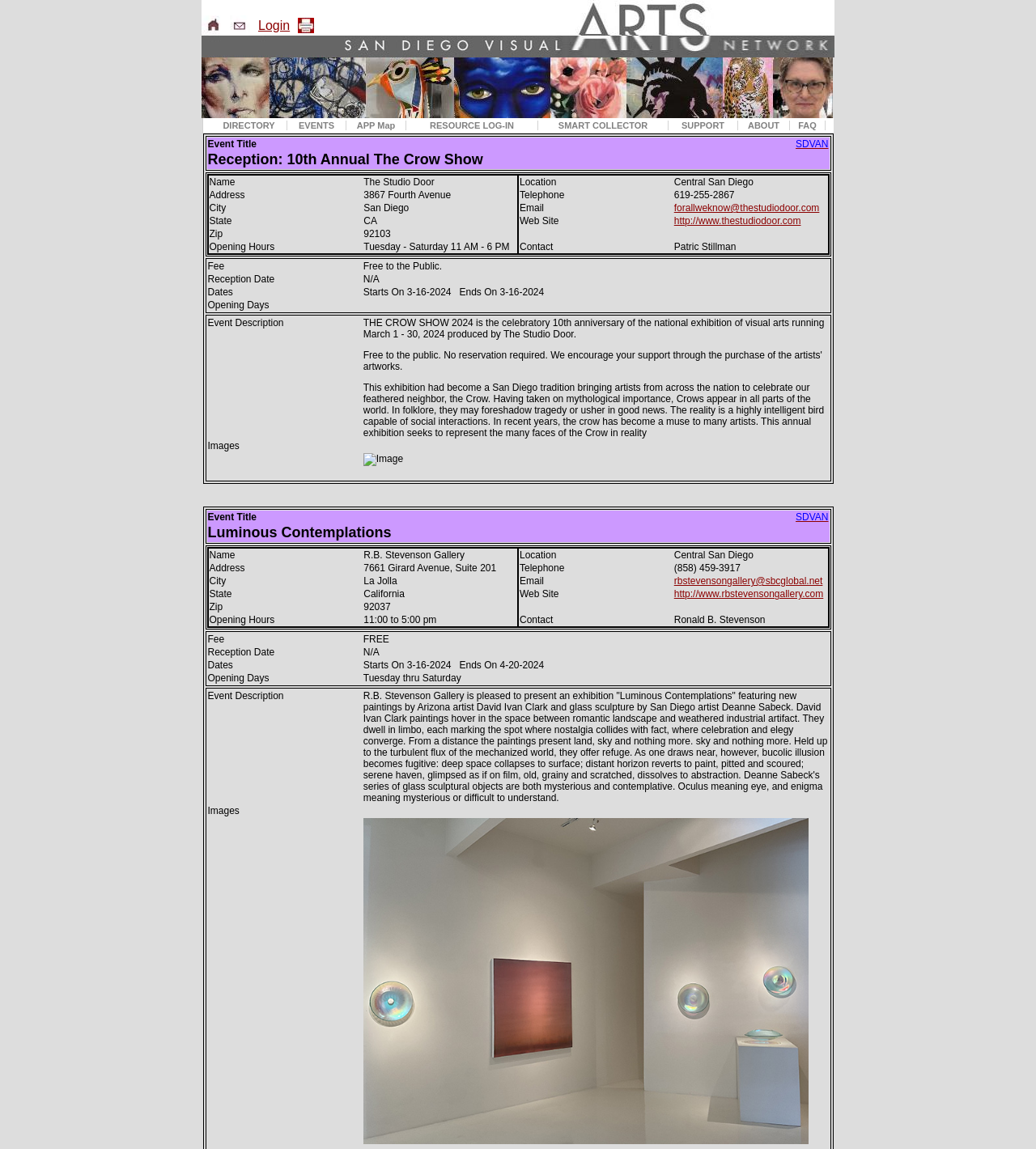Determine the bounding box coordinates of the UI element that matches the following description: "Login". The coordinates should be four float numbers between 0 and 1 in the format [left, top, right, bottom].

[0.249, 0.016, 0.28, 0.029]